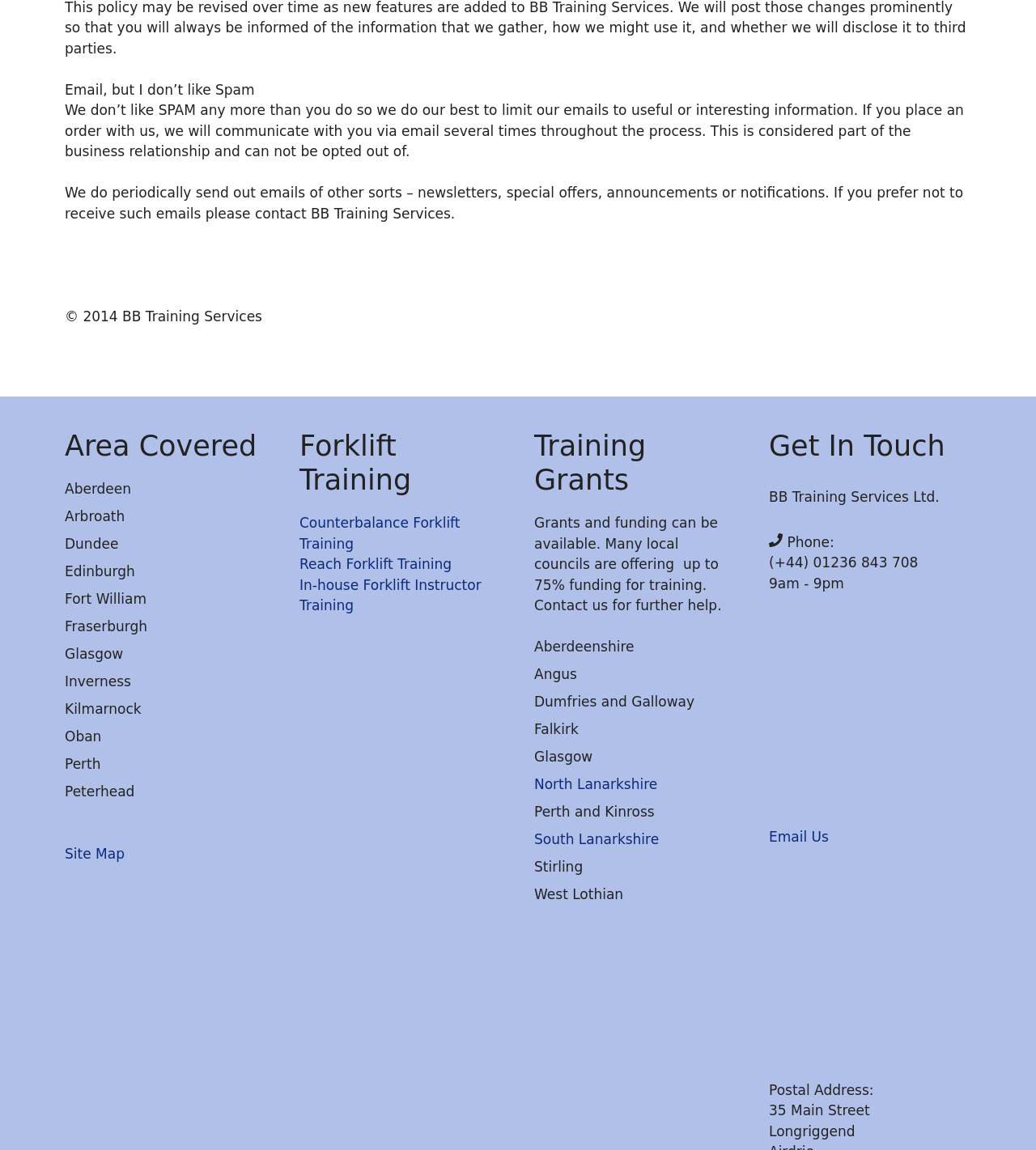What is the company's postal address? Refer to the image and provide a one-word or short phrase answer.

35 Main Street, Longriggend